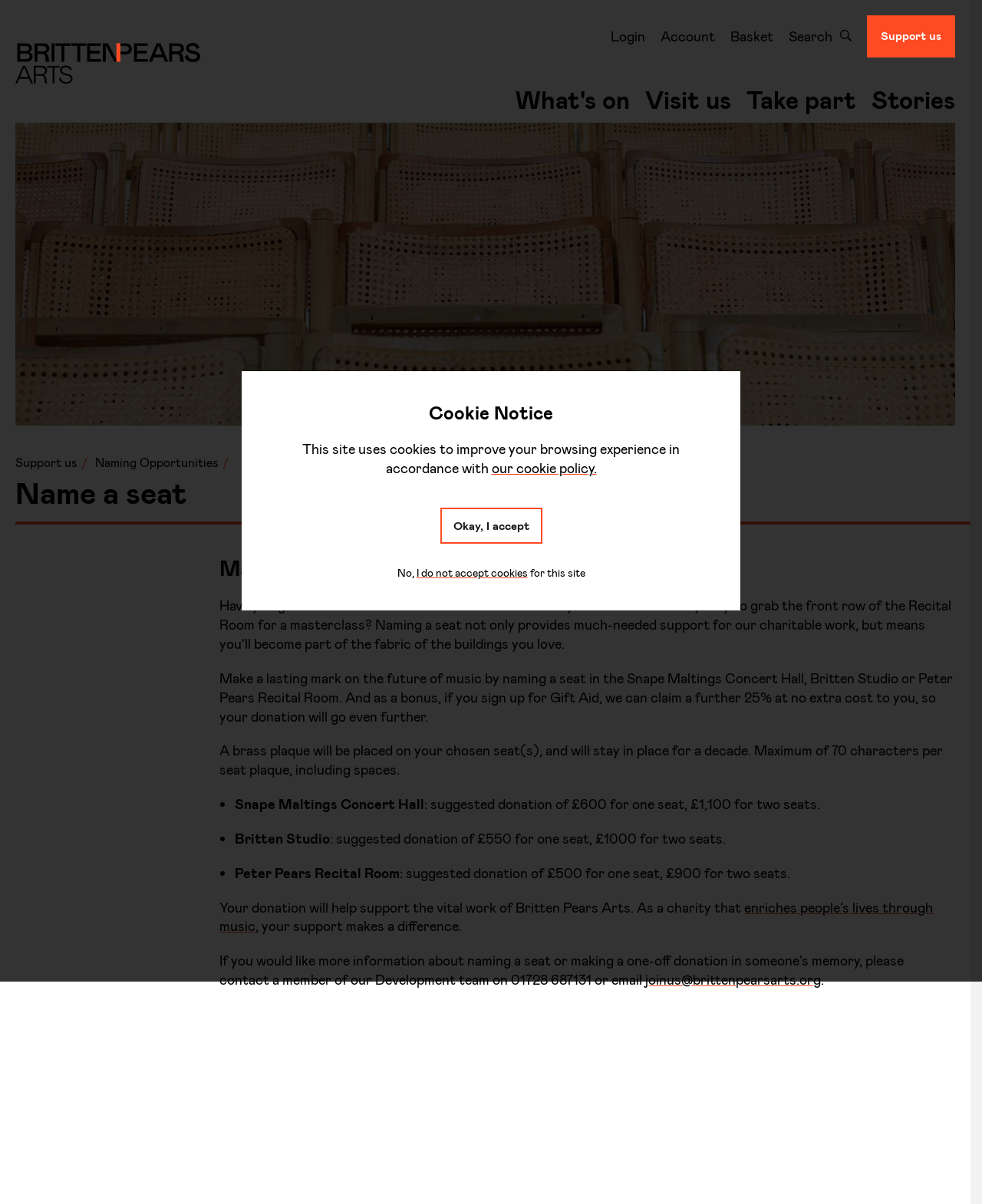Based on the image, provide a detailed and complete answer to the question: 
How many characters can be included on the seat plaque?

The webpage mentions that a maximum of 70 characters, including spaces, can be included on the seat plaque. This is a limitation for the text that can be displayed on the plaque.